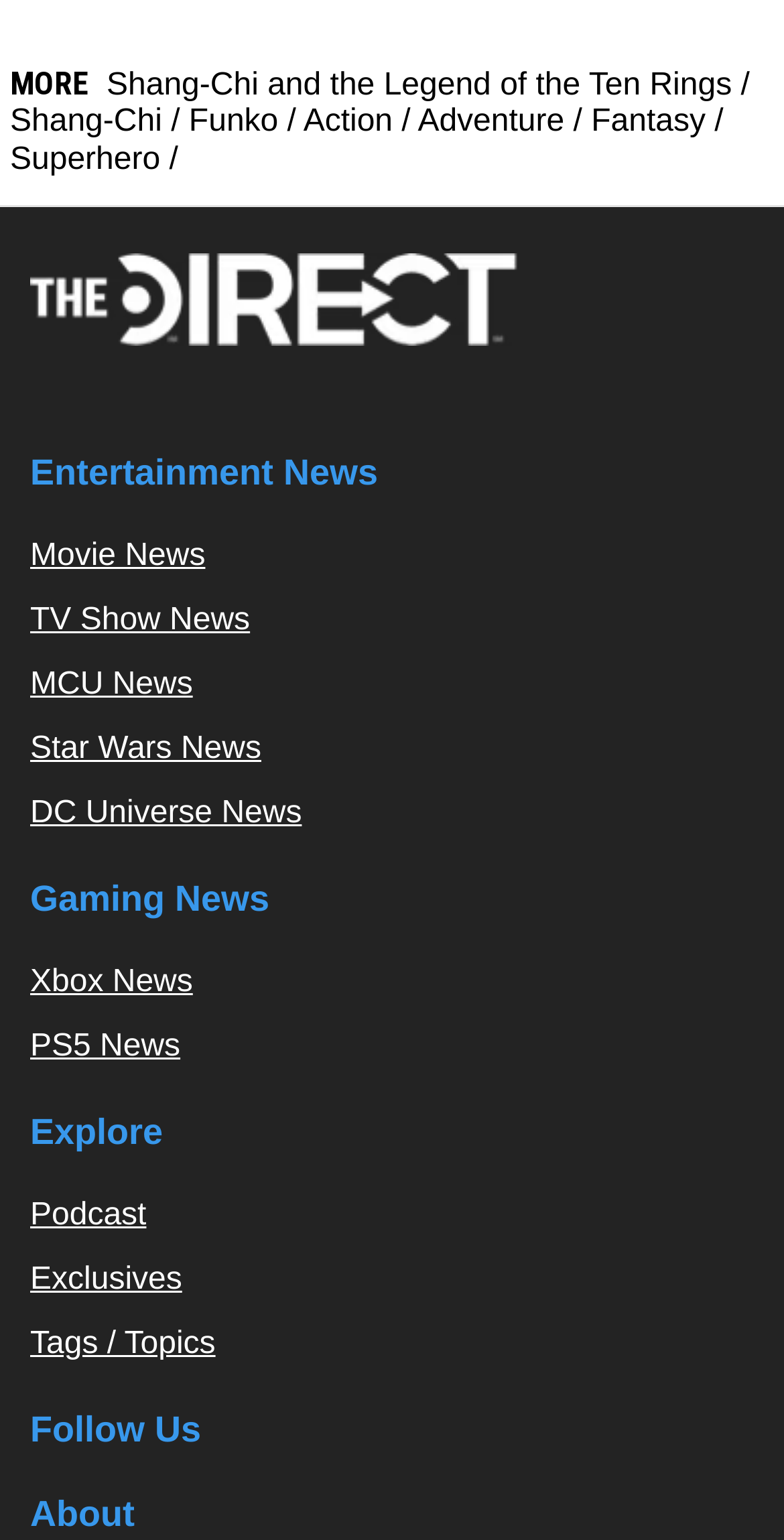Please mark the bounding box coordinates of the area that should be clicked to carry out the instruction: "Read Entertainment News".

[0.038, 0.286, 0.91, 0.328]